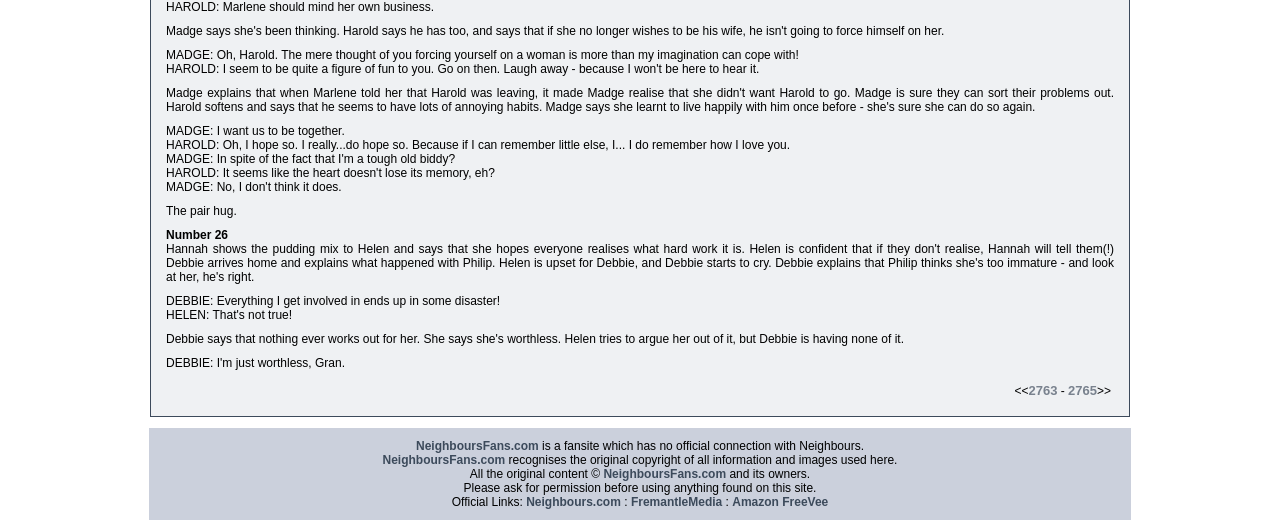Identify the bounding box coordinates of the section to be clicked to complete the task described by the following instruction: "Click on link 2765". The coordinates should be four float numbers between 0 and 1, formatted as [left, top, right, bottom].

[0.834, 0.726, 0.857, 0.754]